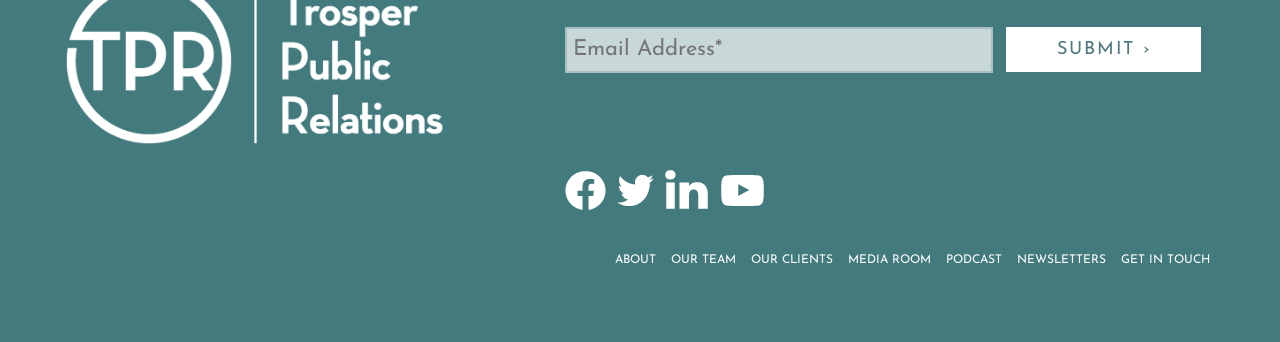Please locate the bounding box coordinates of the element that needs to be clicked to achieve the following instruction: "Enter email address". The coordinates should be four float numbers between 0 and 1, i.e., [left, top, right, bottom].

[0.441, 0.079, 0.776, 0.213]